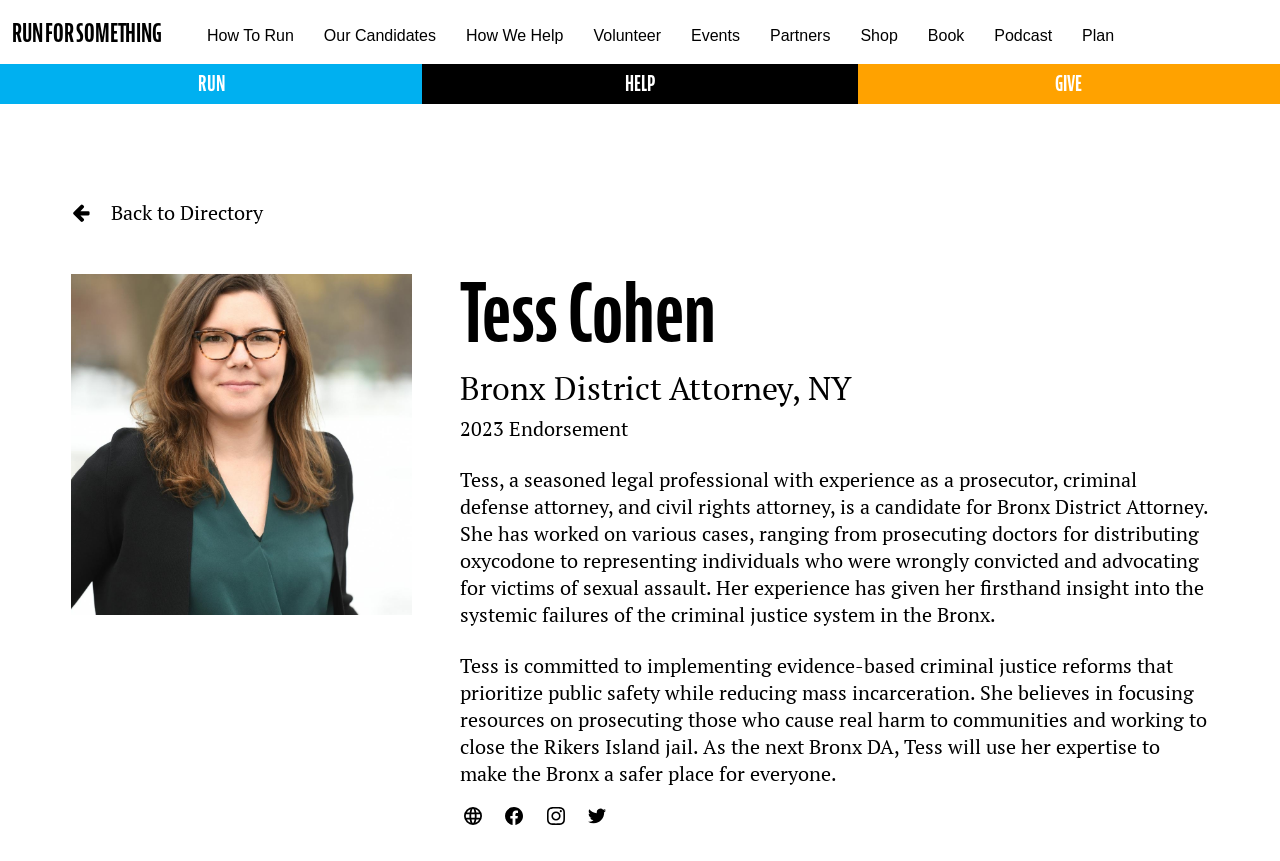Answer the question below with a single word or a brief phrase: 
What is Tess Cohen running for?

Bronx District Attorney